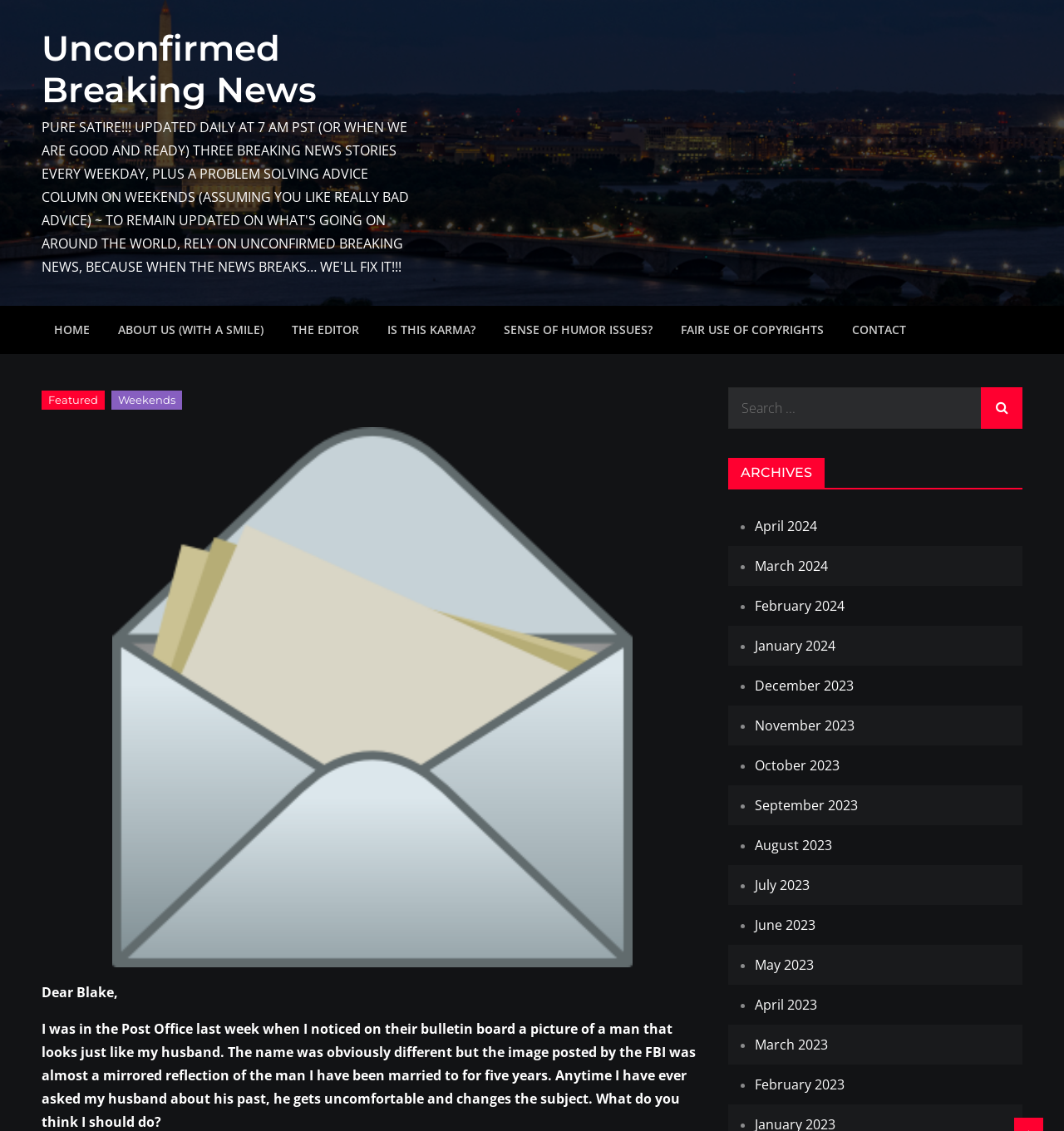Please provide the bounding box coordinates for the element that needs to be clicked to perform the instruction: "View the 'April 2024' archives". The coordinates must consist of four float numbers between 0 and 1, formatted as [left, top, right, bottom].

[0.709, 0.457, 0.768, 0.473]